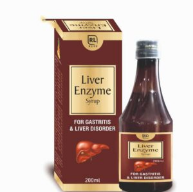What design style is featured on the bottle?
Look at the image and answer the question with a single word or phrase.

Simple yet elegant